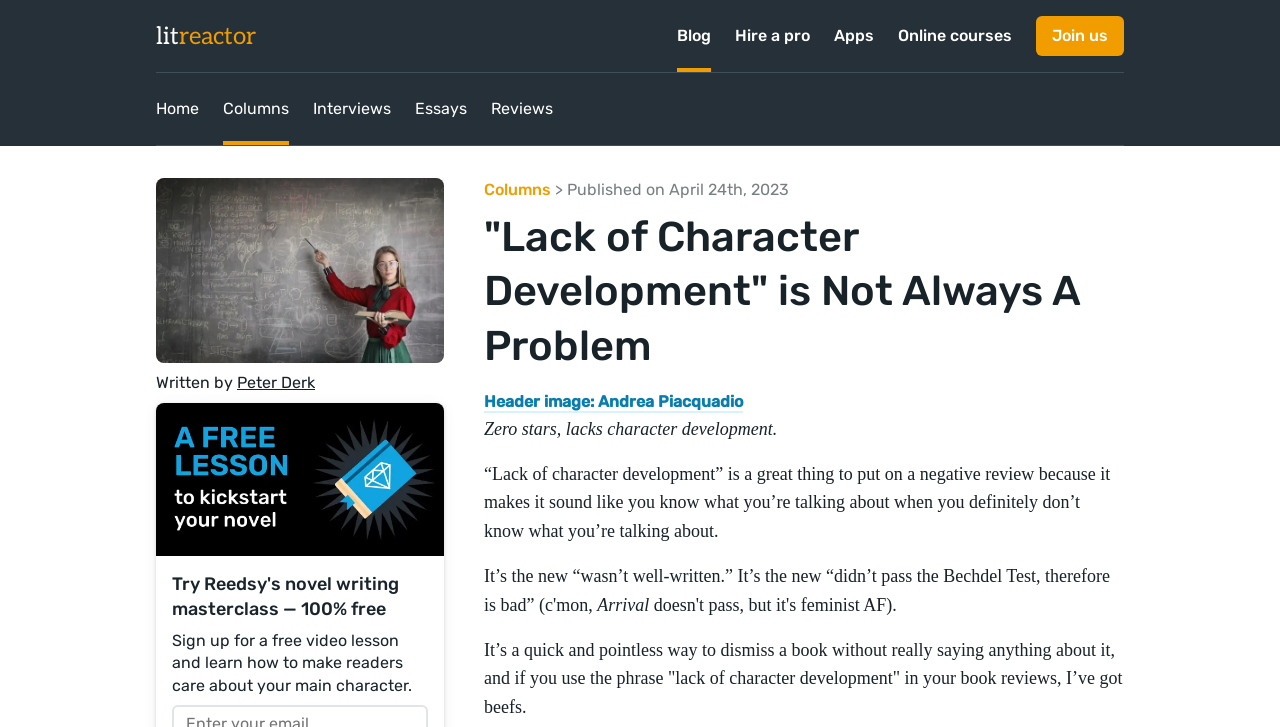Pinpoint the bounding box coordinates of the clickable area necessary to execute the following instruction: "Explore the 'Columns' section". The coordinates should be given as four float numbers between 0 and 1, namely [left, top, right, bottom].

[0.174, 0.1, 0.226, 0.199]